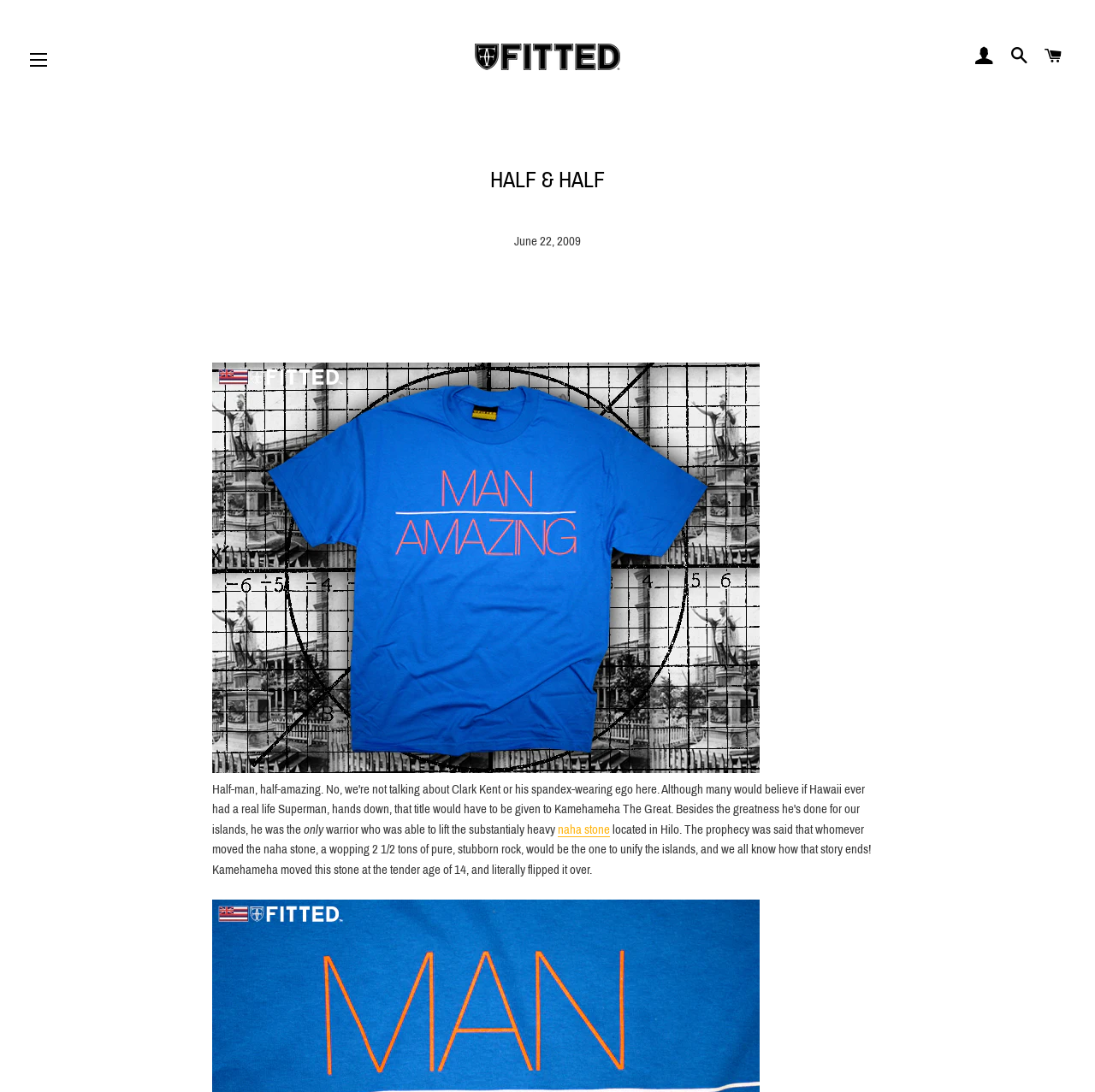Please locate and retrieve the main header text of the webpage.

HALF & HALF